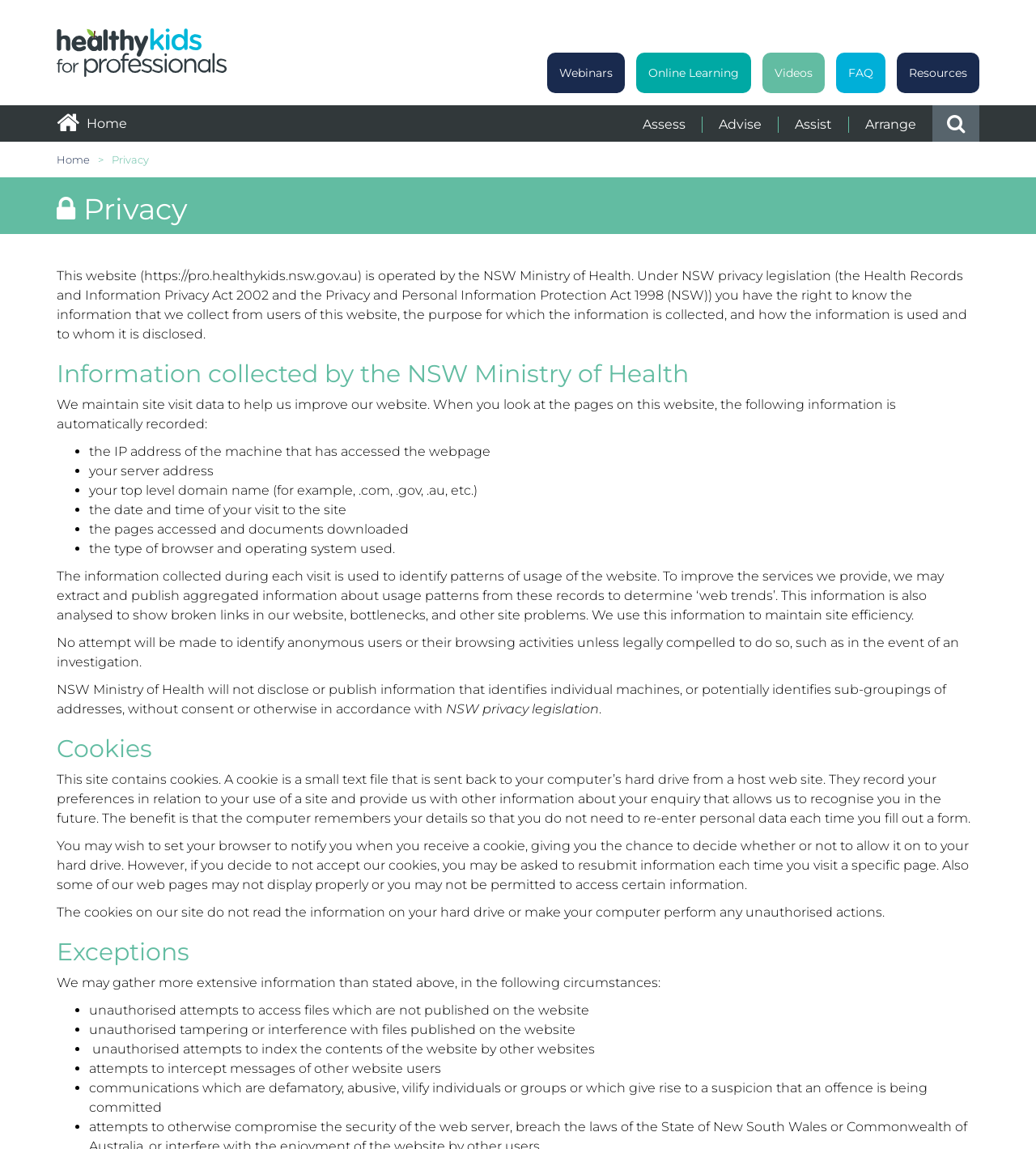Specify the bounding box coordinates of the region I need to click to perform the following instruction: "Click on the 'Home' link". The coordinates must be four float numbers in the range of 0 to 1, i.e., [left, top, right, bottom].

[0.055, 0.101, 0.138, 0.114]